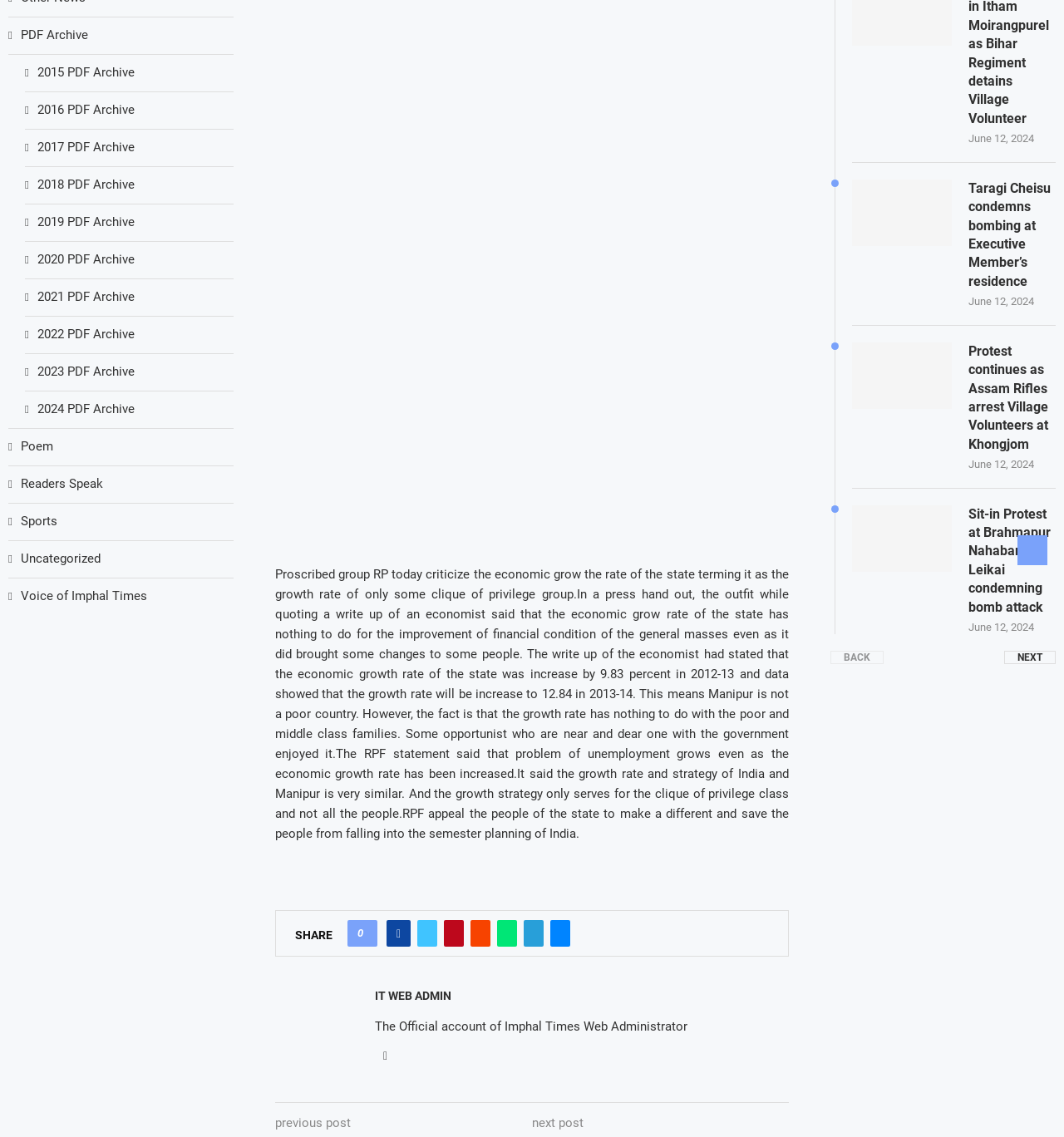Determine the bounding box coordinates of the UI element described below. Use the format (top-left x, top-left y, bottom-right x, bottom-right y) with floating point numbers between 0 and 1: Twitter

[0.392, 0.809, 0.411, 0.833]